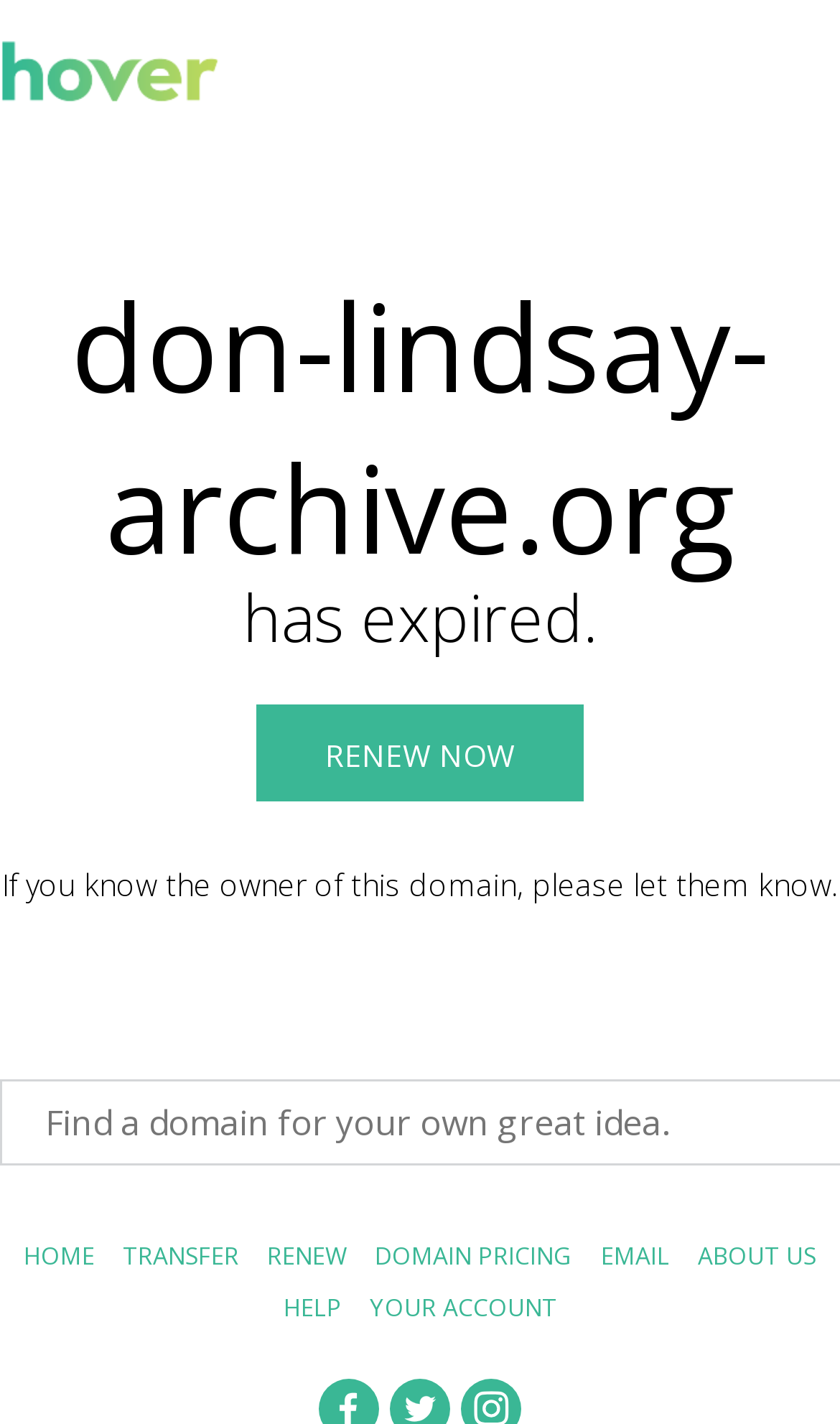Determine the bounding box coordinates of the clickable region to follow the instruction: "visit the TRANSFER page".

[0.146, 0.869, 0.285, 0.892]